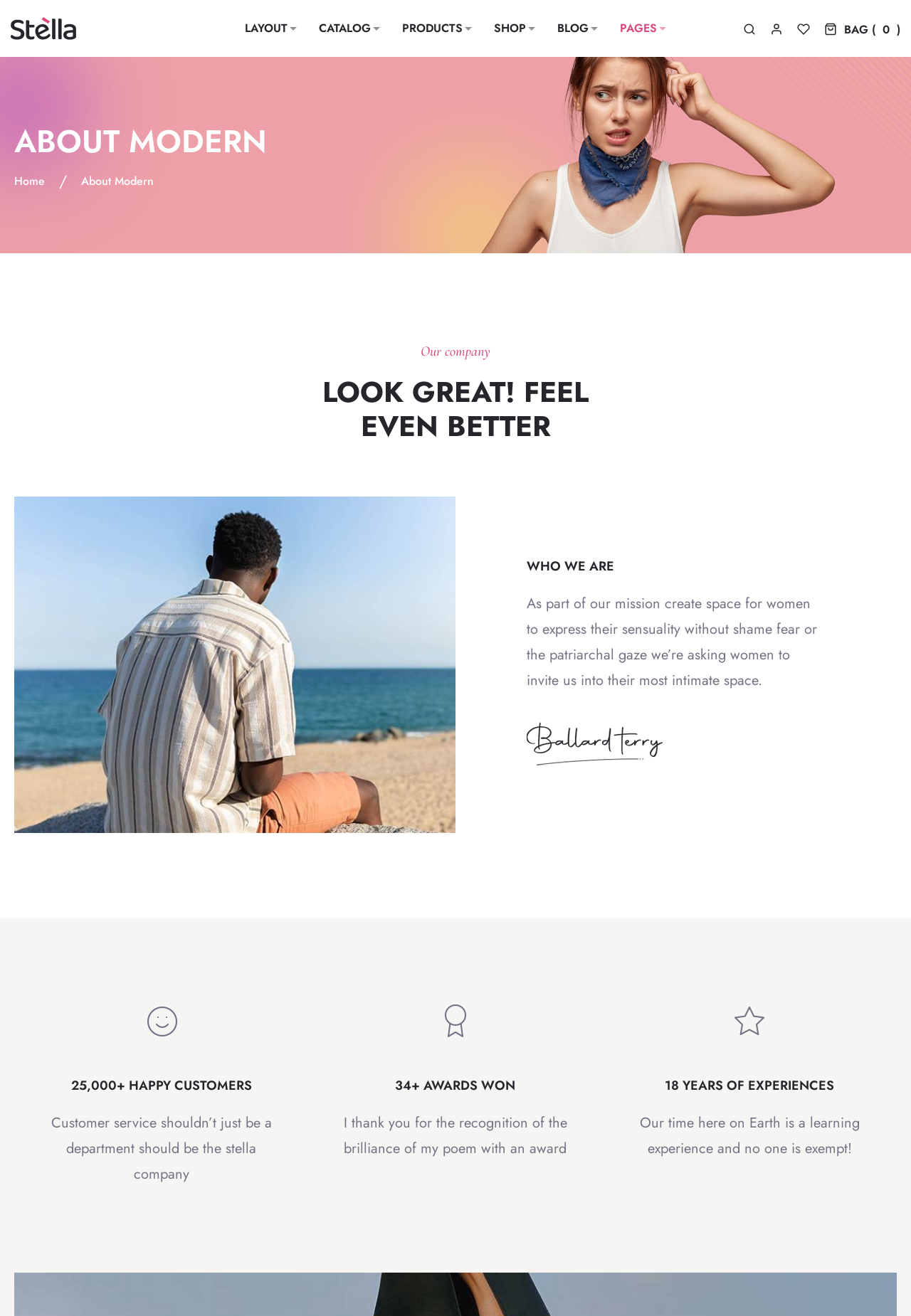Locate the bounding box coordinates of the element that needs to be clicked to carry out the instruction: "Open LAYOUT tab". The coordinates should be given as four float numbers ranging from 0 to 1, i.e., [left, top, right, bottom].

[0.257, 0.0, 0.337, 0.043]